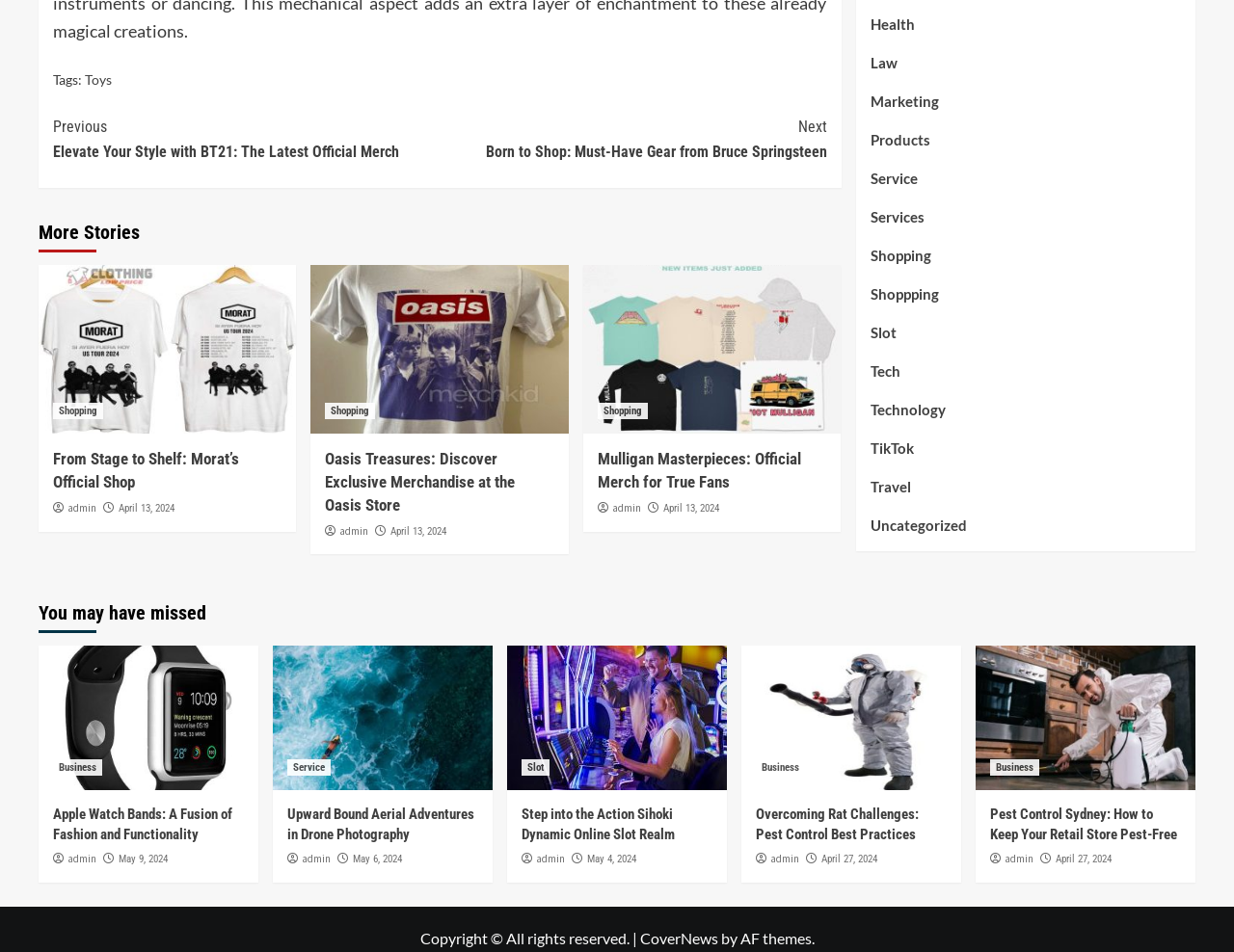Using the element description provided, determine the bounding box coordinates in the format (top-left x, top-left y, bottom-right x, bottom-right y). Ensure that all values are floating point numbers between 0 and 1. Element description: Slot

[0.705, 0.337, 0.726, 0.376]